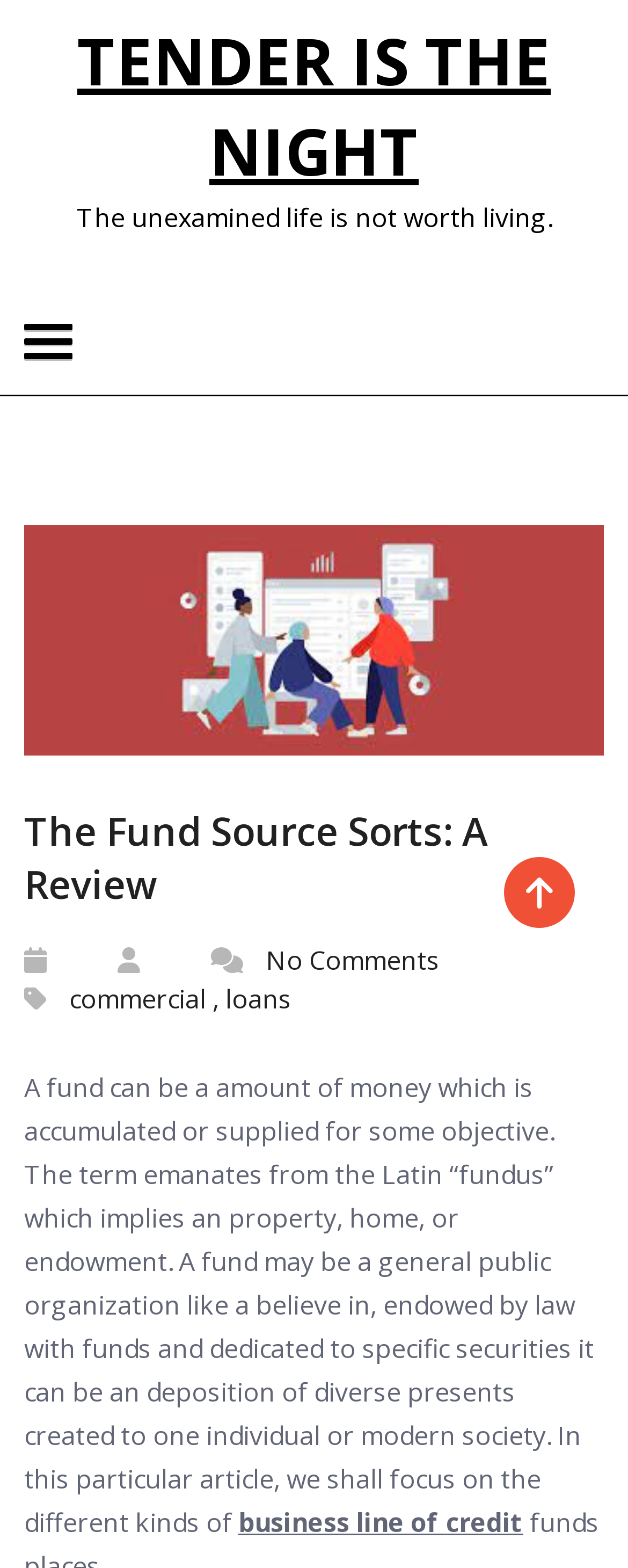Offer an extensive depiction of the webpage and its key elements.

The webpage appears to be a review article about "The Fund Source Sorts" with a focus on the novel "Tender Is the Night". At the top of the page, there is a large heading that reads "TENDER IS THE NIGHT", which is also a clickable link. Below this heading, there is a quote "The unexamined life is not worth living." 

Further down, there is another heading that reads "The Fund Source Sorts: A Review", which is centered near the top half of the page. To the right of this heading, there is a small icon represented by the Unicode character "\uf007". 

Below the heading, there is a section that displays the text "No Comments" and three clickable links: "commercial", "loans", and a comma separating them. 

The main content of the page is a lengthy paragraph that explains the concept of a fund, its origins, and its different types. This text spans almost the entire width of the page and is located near the bottom half of the page. Within this paragraph, there is a clickable link to "business line of credit" near the end of the text. 

At the bottom right corner of the page, there is a small icon represented by the Unicode character "\uf062".